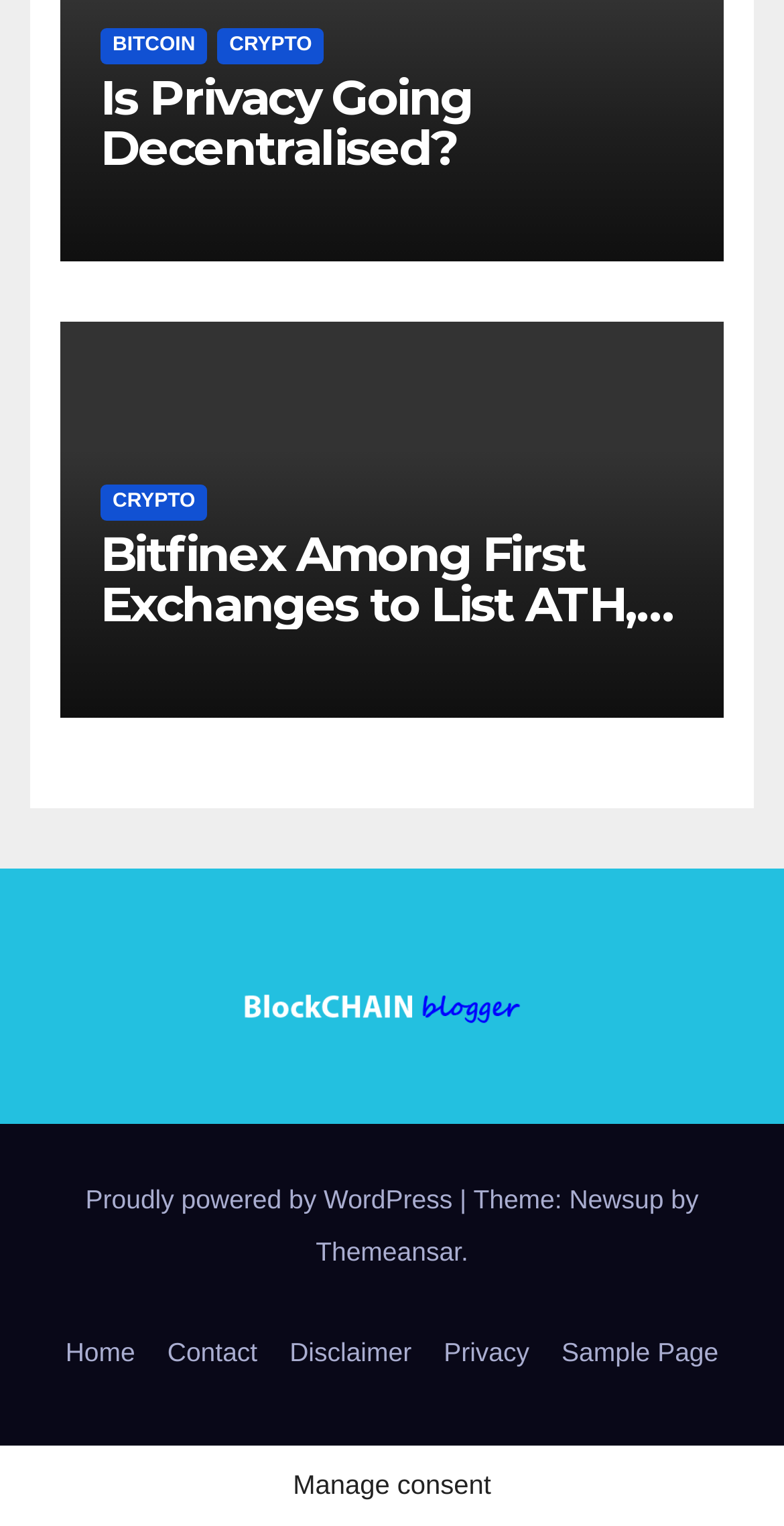Identify the bounding box coordinates of the area you need to click to perform the following instruction: "Go to the Home page".

[0.063, 0.859, 0.193, 0.914]